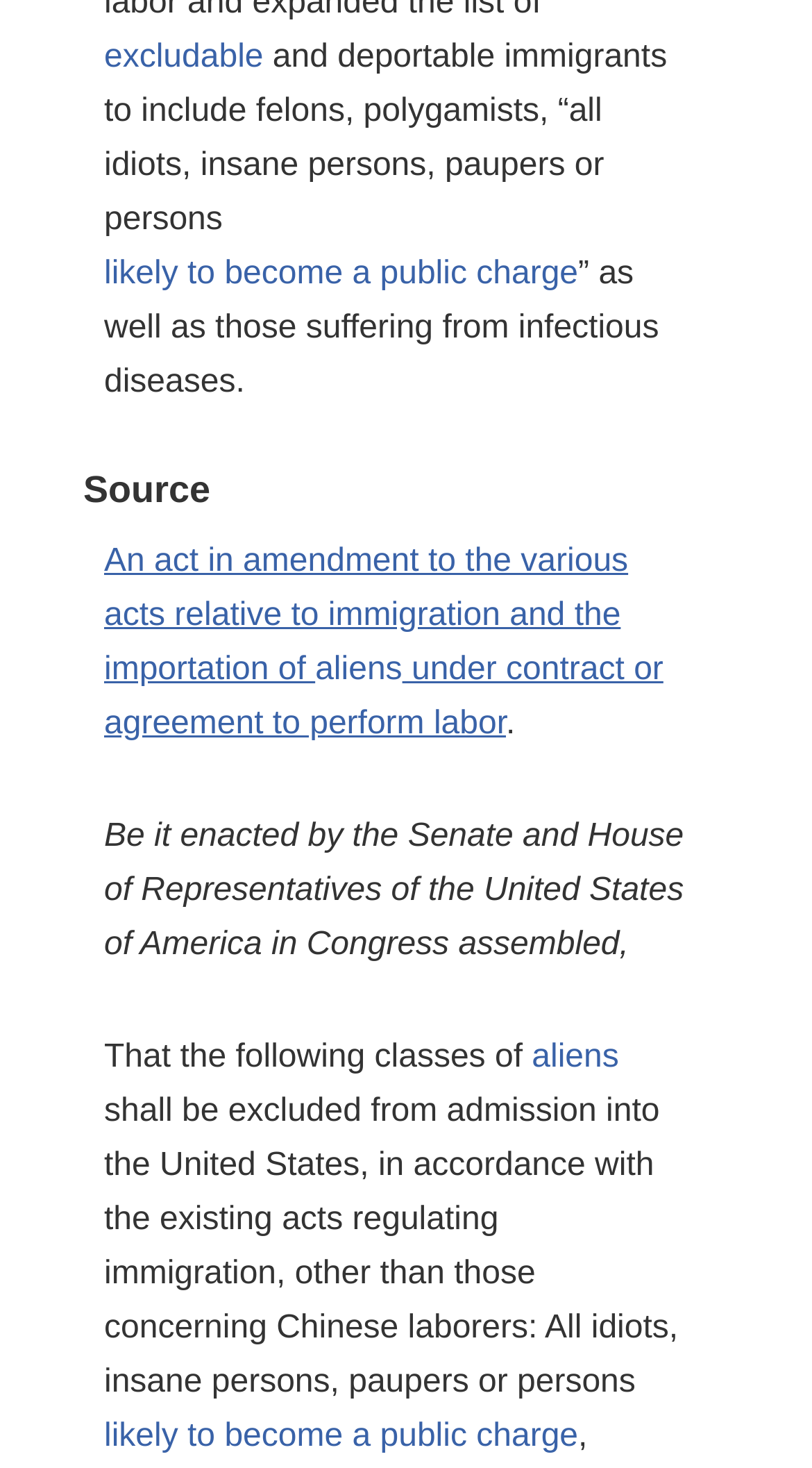What is the purpose of the mentioned act?
Please give a detailed and thorough answer to the question, covering all relevant points.

The webpage mentions 'An act in amendment to the various acts relative to immigration and the importation of aliens under contract or agreement to perform labor'. This suggests that the purpose of the act is to regulate immigration, specifically with regards to the importation of aliens under contract or agreement to perform labor.